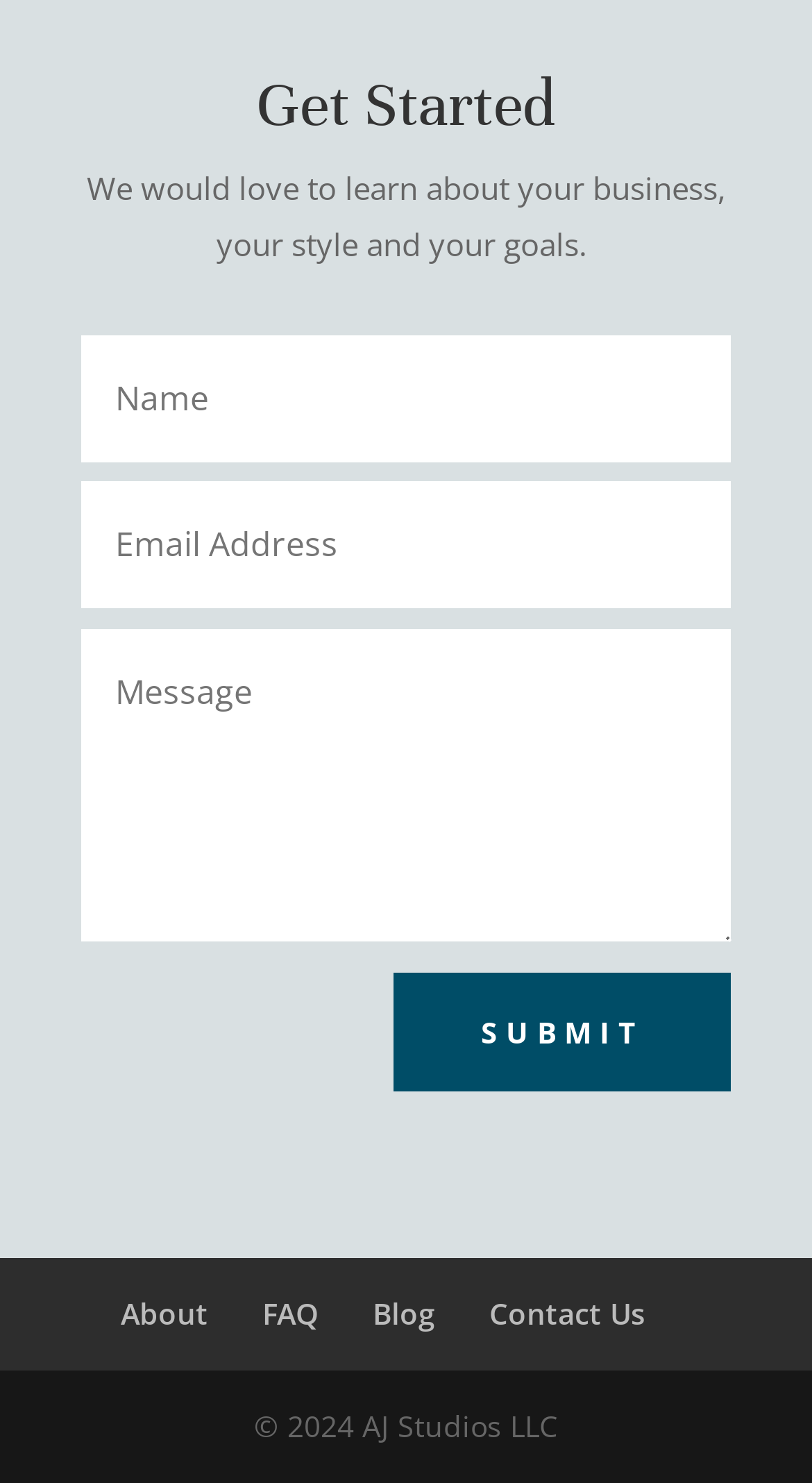Could you determine the bounding box coordinates of the clickable element to complete the instruction: "View Skip Hire Prices"? Provide the coordinates as four float numbers between 0 and 1, i.e., [left, top, right, bottom].

None